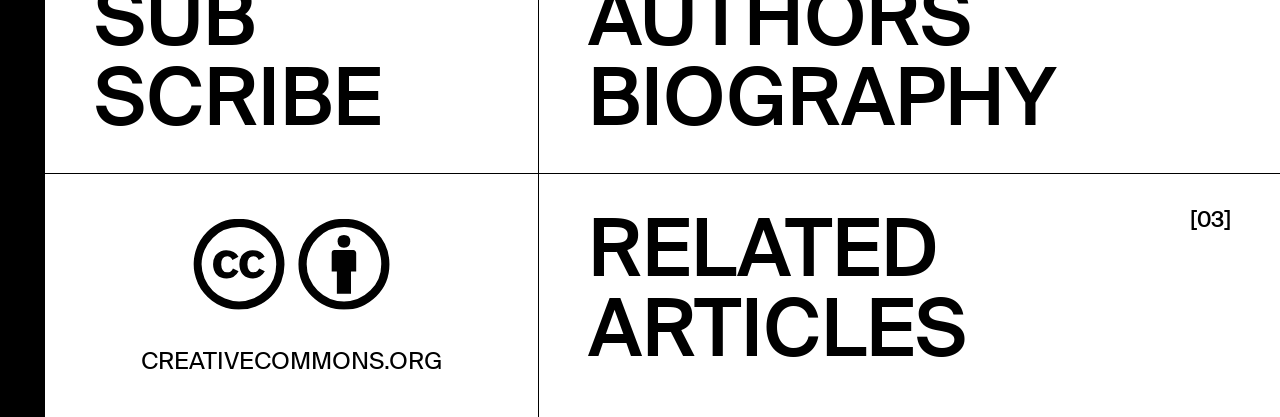Answer with a single word or phrase: 
What is the name of the initiative?

Nottingham Contemporary